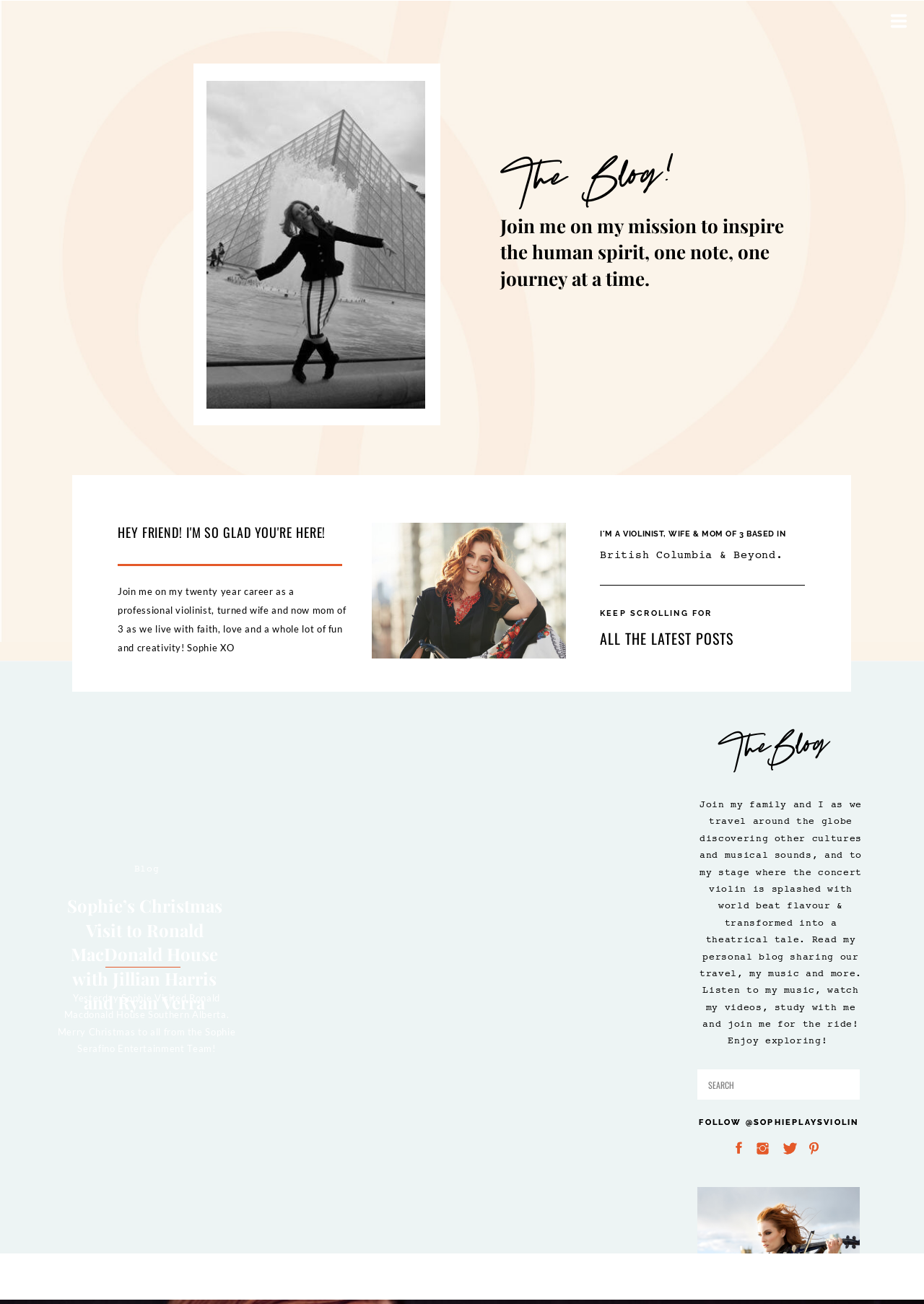Given the element description "keep scrolling for" in the screenshot, predict the bounding box coordinates of that UI element.

[0.649, 0.466, 0.88, 0.476]